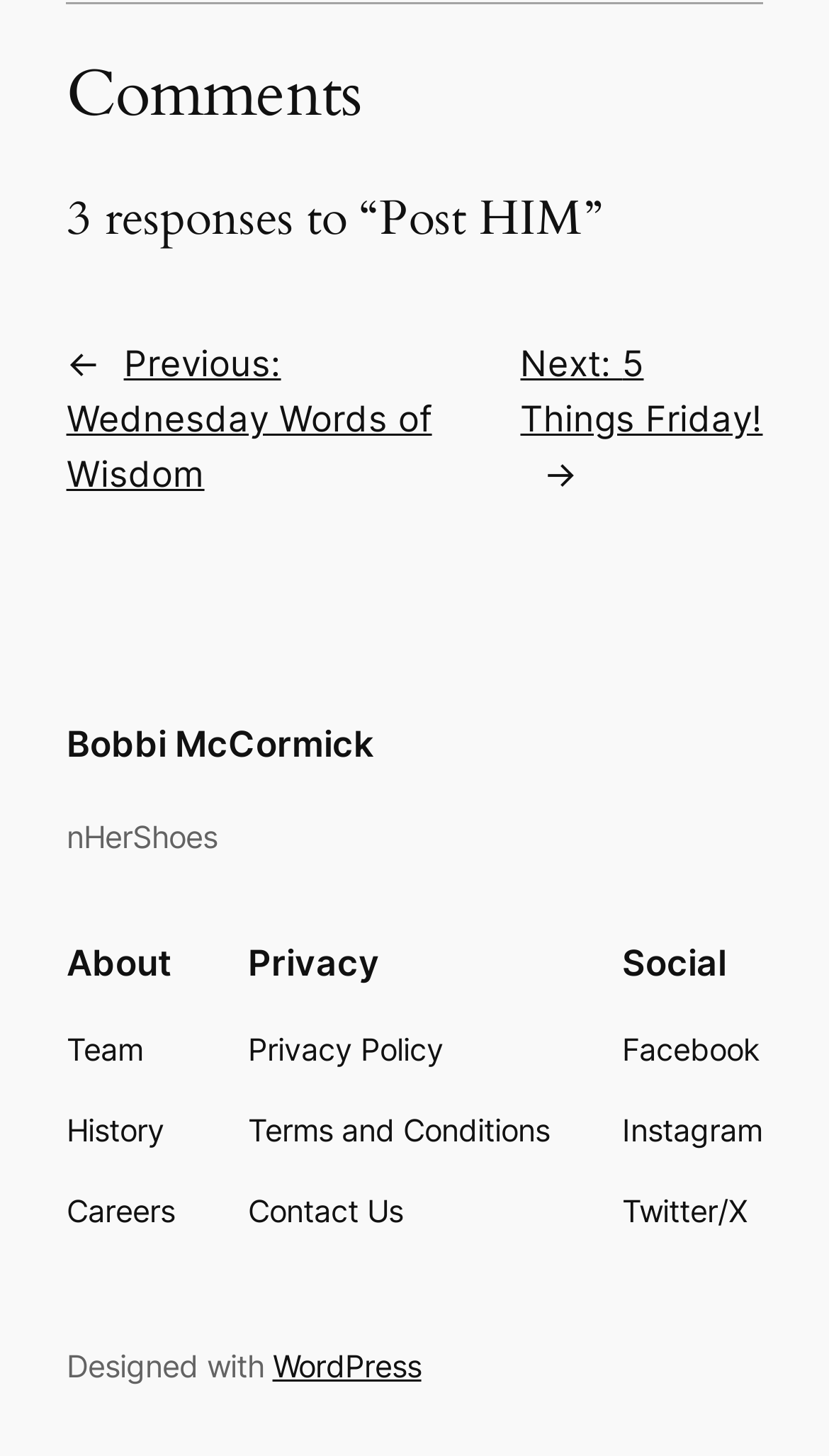Given the following UI element description: "Bobbi McCormick", find the bounding box coordinates in the webpage screenshot.

[0.08, 0.497, 0.452, 0.526]